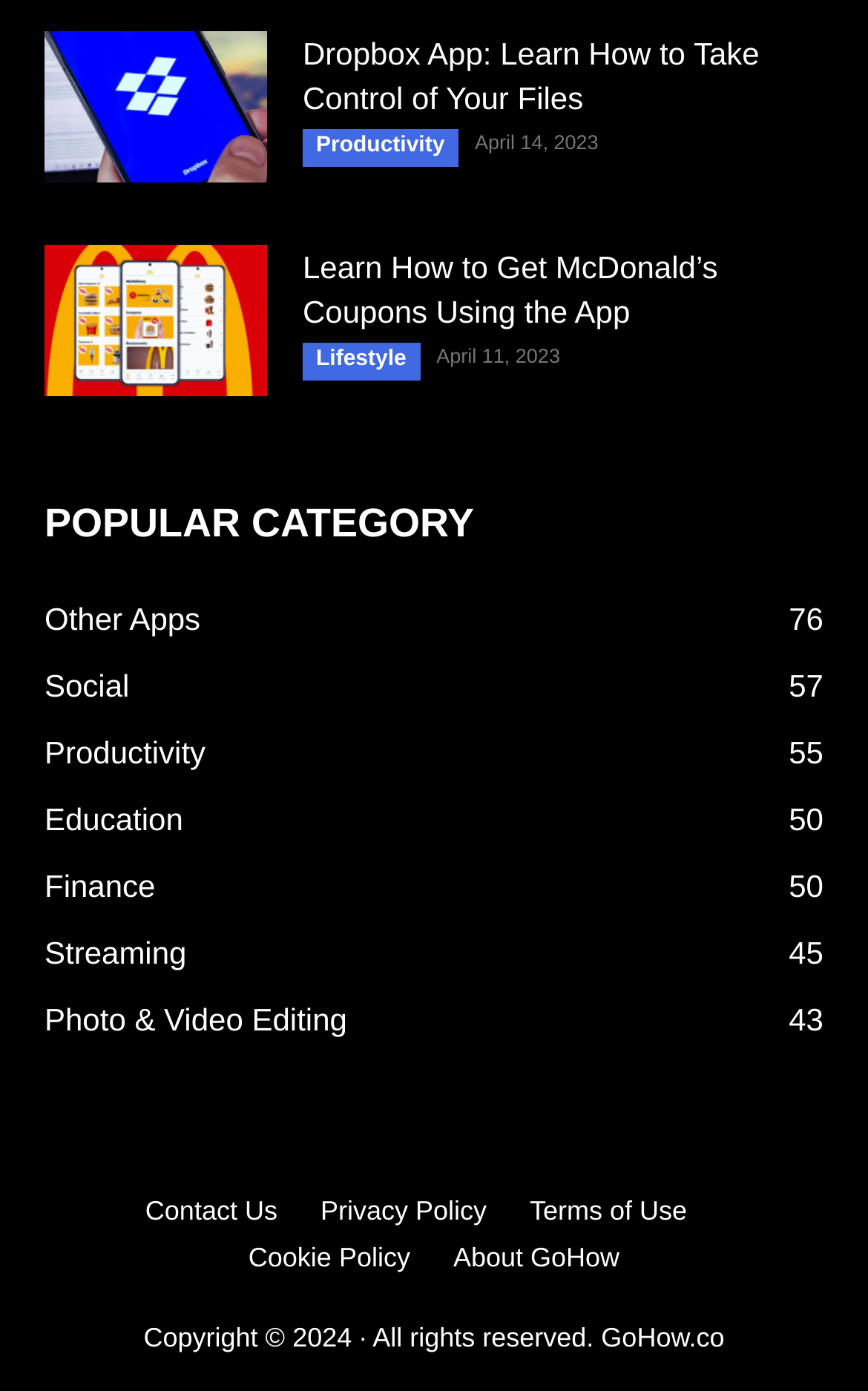Provide your answer in one word or a succinct phrase for the question: 
How many links are there in the footer?

5